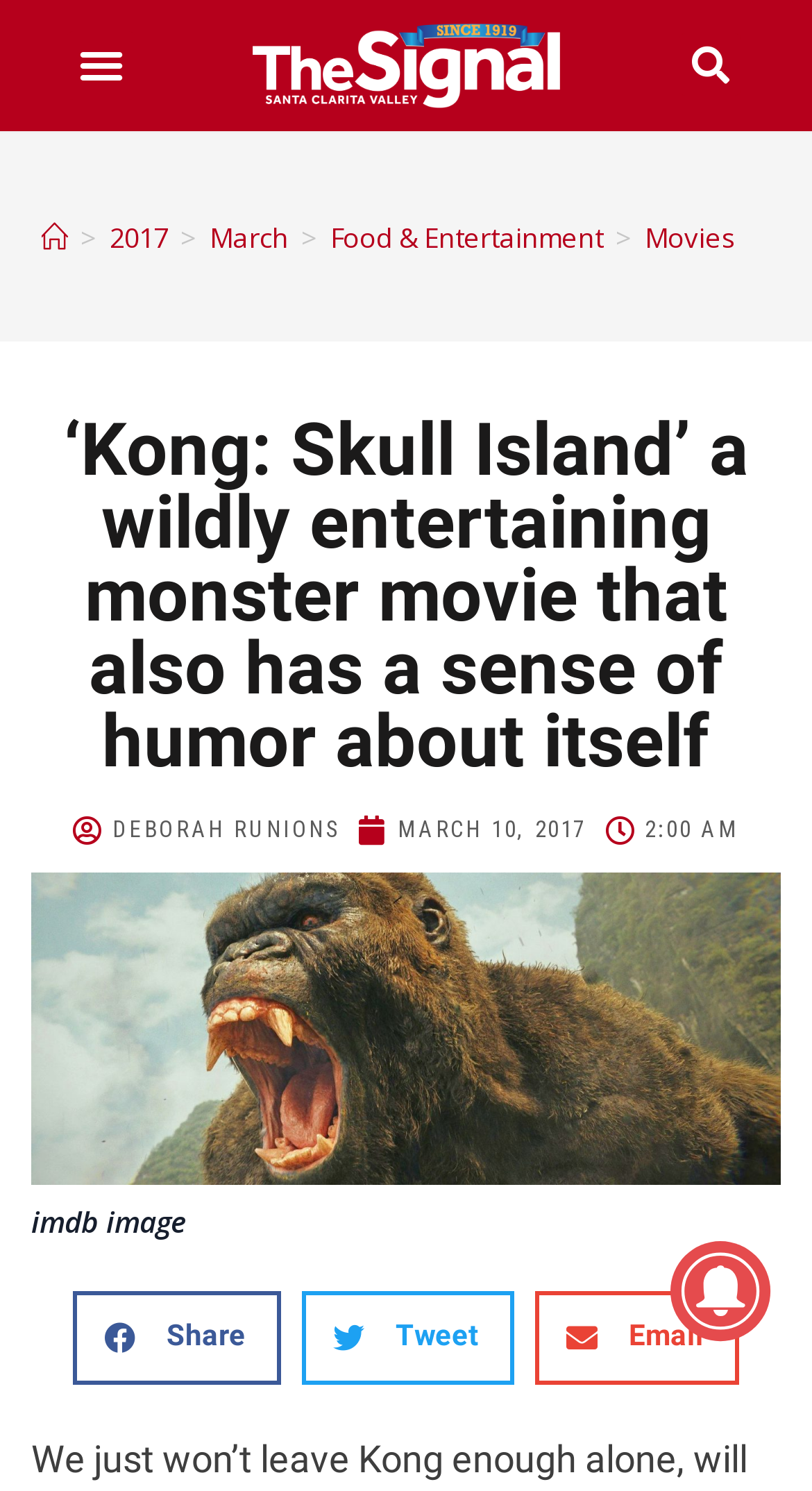Please identify the bounding box coordinates of the clickable element to fulfill the following instruction: "View the image". The coordinates should be four float numbers between 0 and 1, i.e., [left, top, right, bottom].

[0.826, 0.832, 0.949, 0.899]